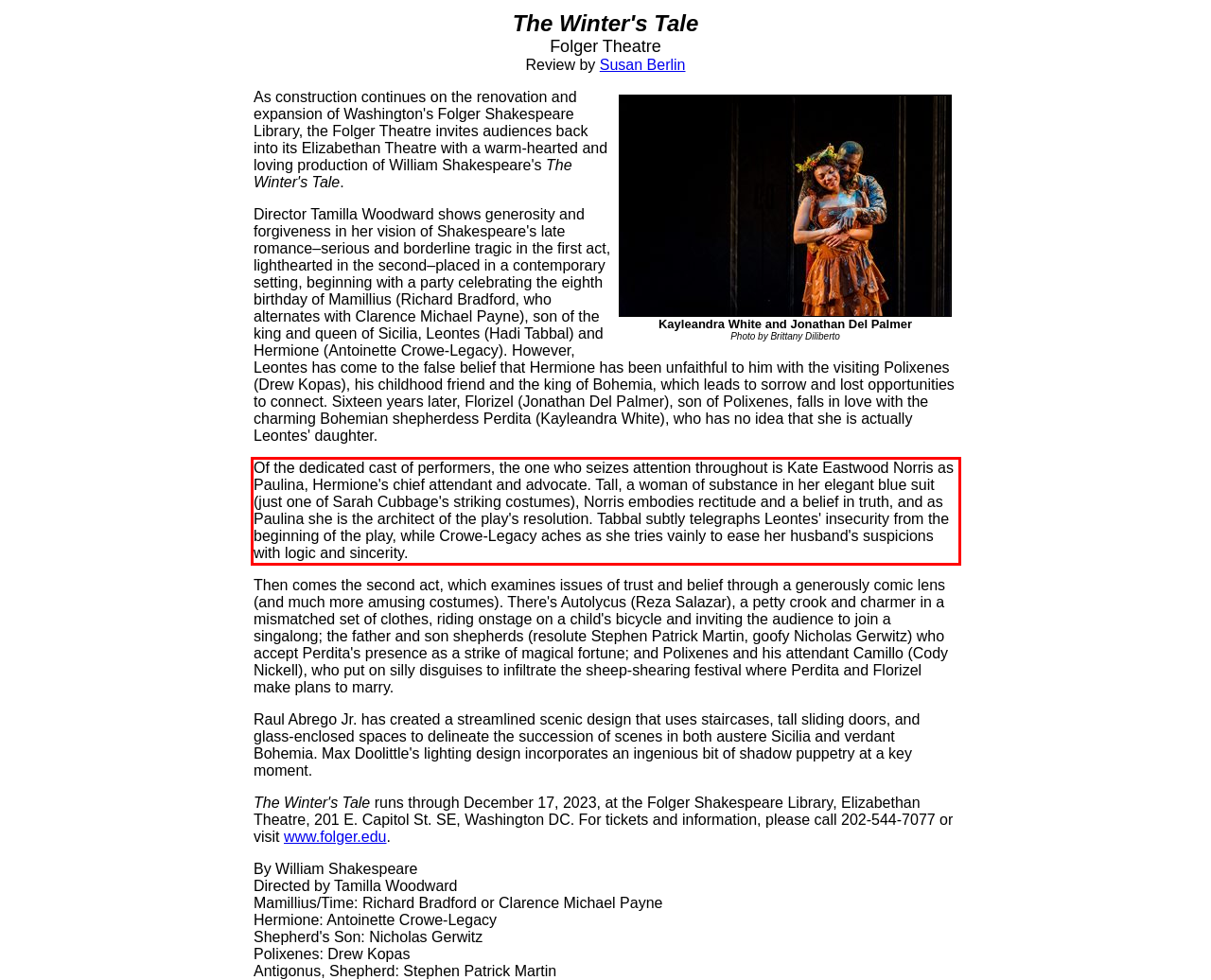Please perform OCR on the UI element surrounded by the red bounding box in the given webpage screenshot and extract its text content.

Of the dedicated cast of performers, the one who seizes attention throughout is Kate Eastwood Norris as Paulina, Hermione's chief attendant and advocate. Tall, a woman of substance in her elegant blue suit (just one of Sarah Cubbage's striking costumes), Norris embodies rectitude and a belief in truth, and as Paulina she is the architect of the play's resolution. Tabbal subtly telegraphs Leontes' insecurity from the beginning of the play, while Crowe-Legacy aches as she tries vainly to ease her husband's suspicions with logic and sincerity.